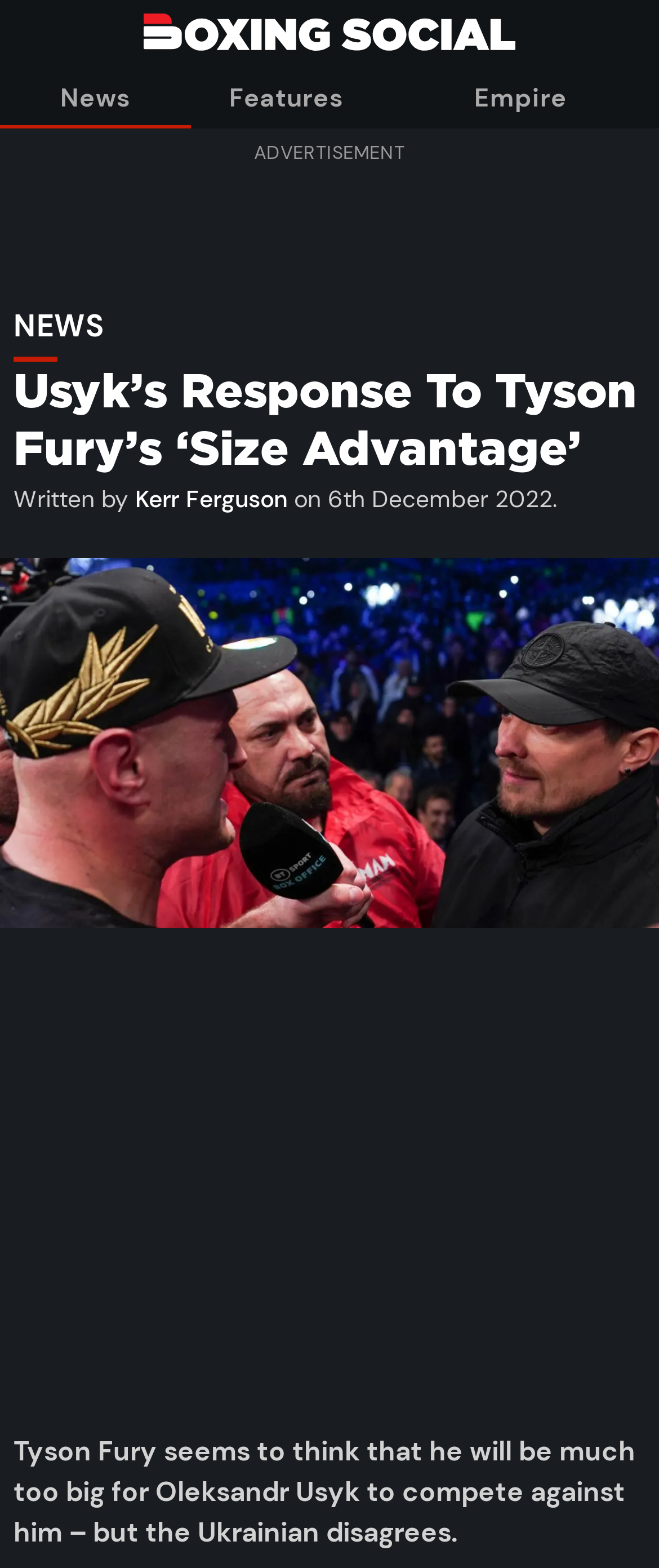Who wrote the article?
Please answer using one word or phrase, based on the screenshot.

Kerr Ferguson